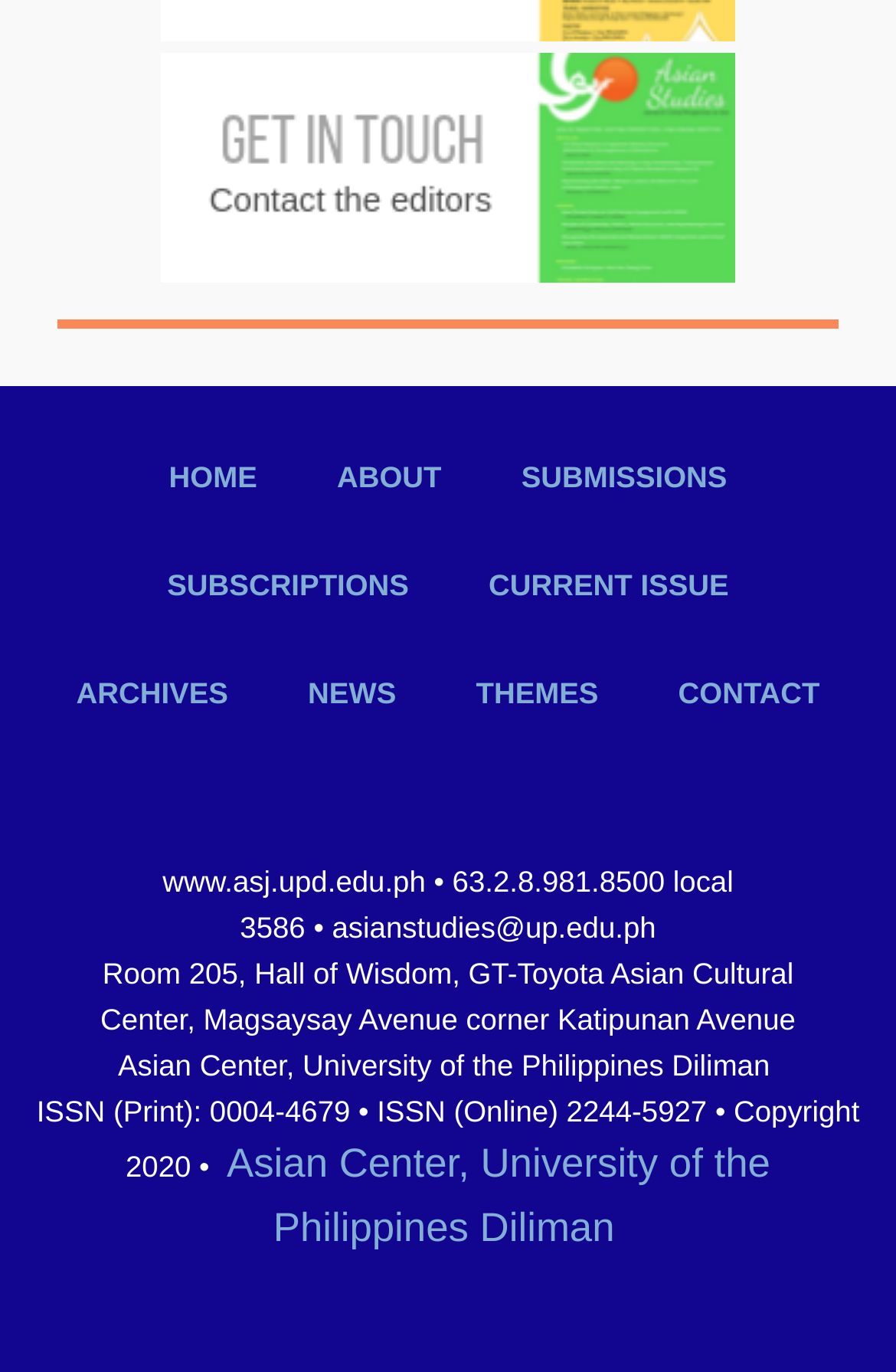Observe the image and answer the following question in detail: What is the ISSN (Print) of the journal?

I found the ISSN (Print) in the static text element that contains the copyright and ISSN information of the journal.